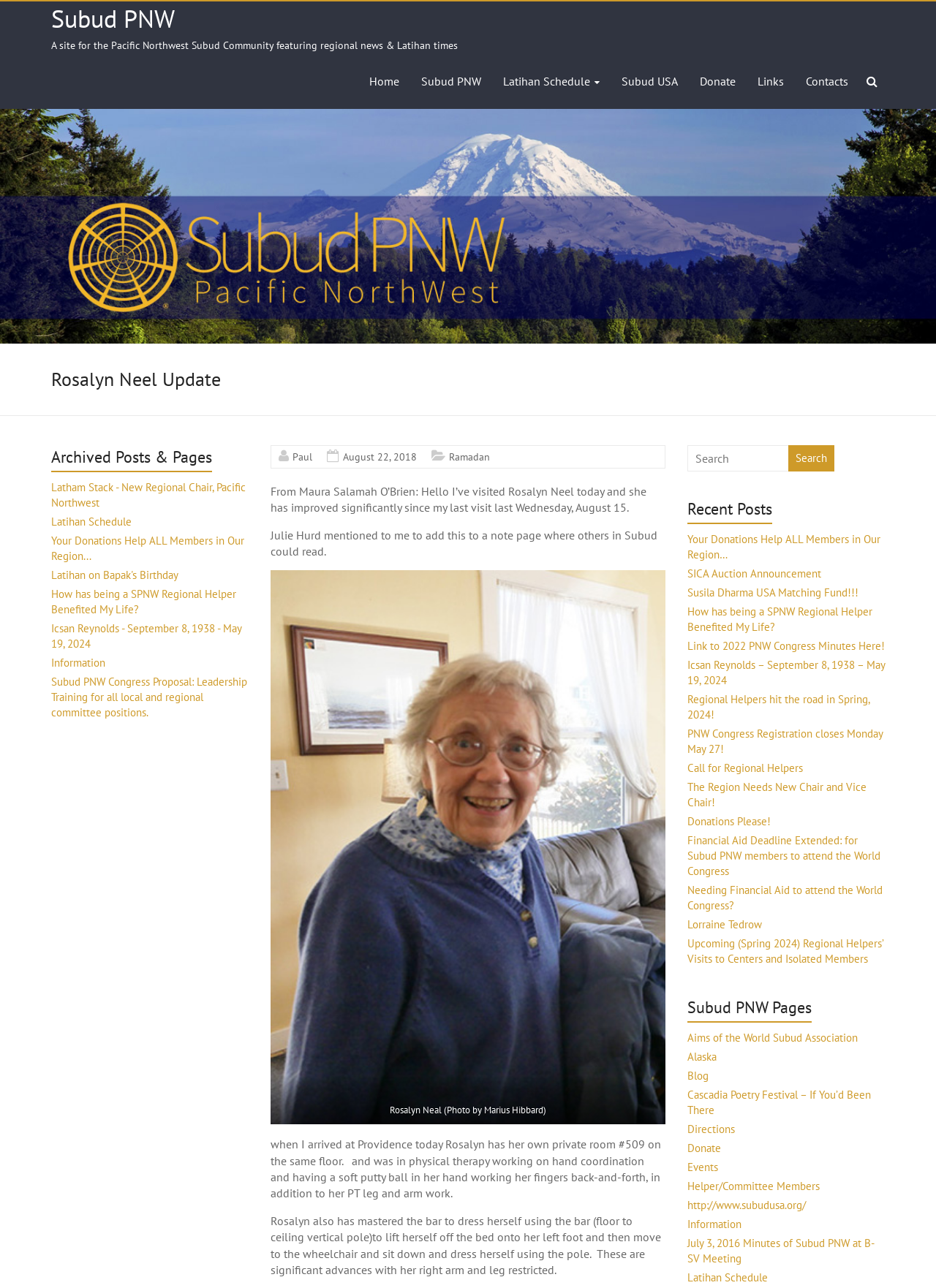What is the name of the person who took Rosalyn's photo?
Using the visual information, respond with a single word or phrase.

Marius Hibbard